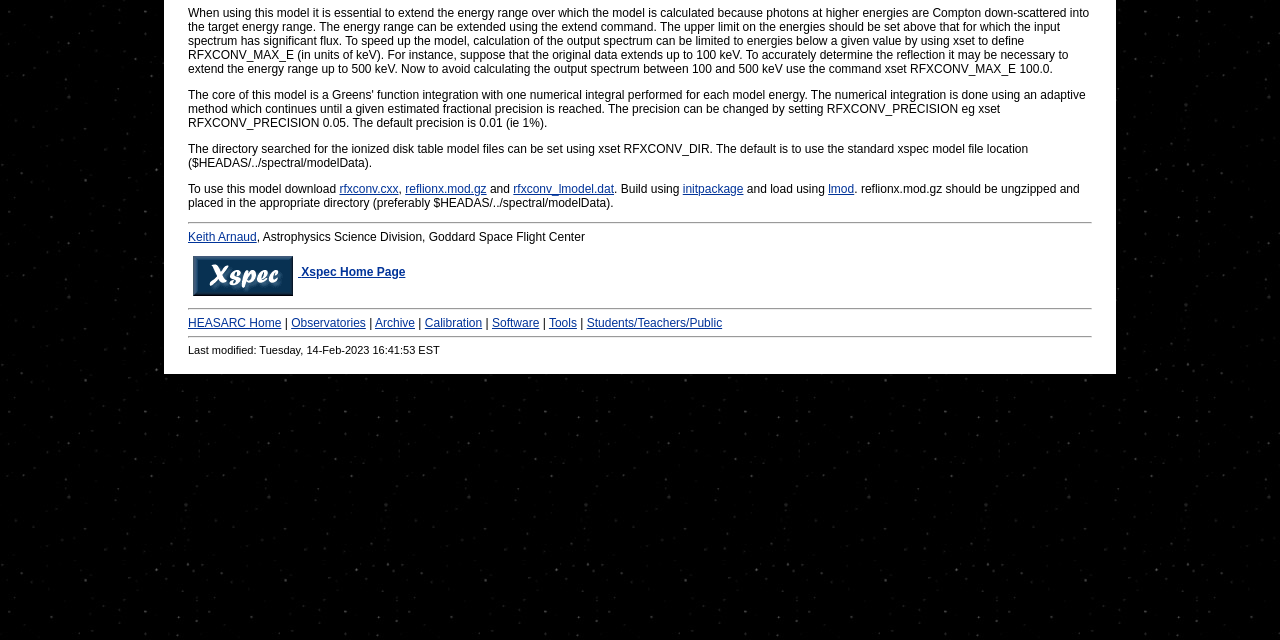Please find the bounding box for the following UI element description. Provide the coordinates in (top-left x, top-left y, bottom-right x, bottom-right y) format, with values between 0 and 1: Calibration

[0.332, 0.493, 0.377, 0.515]